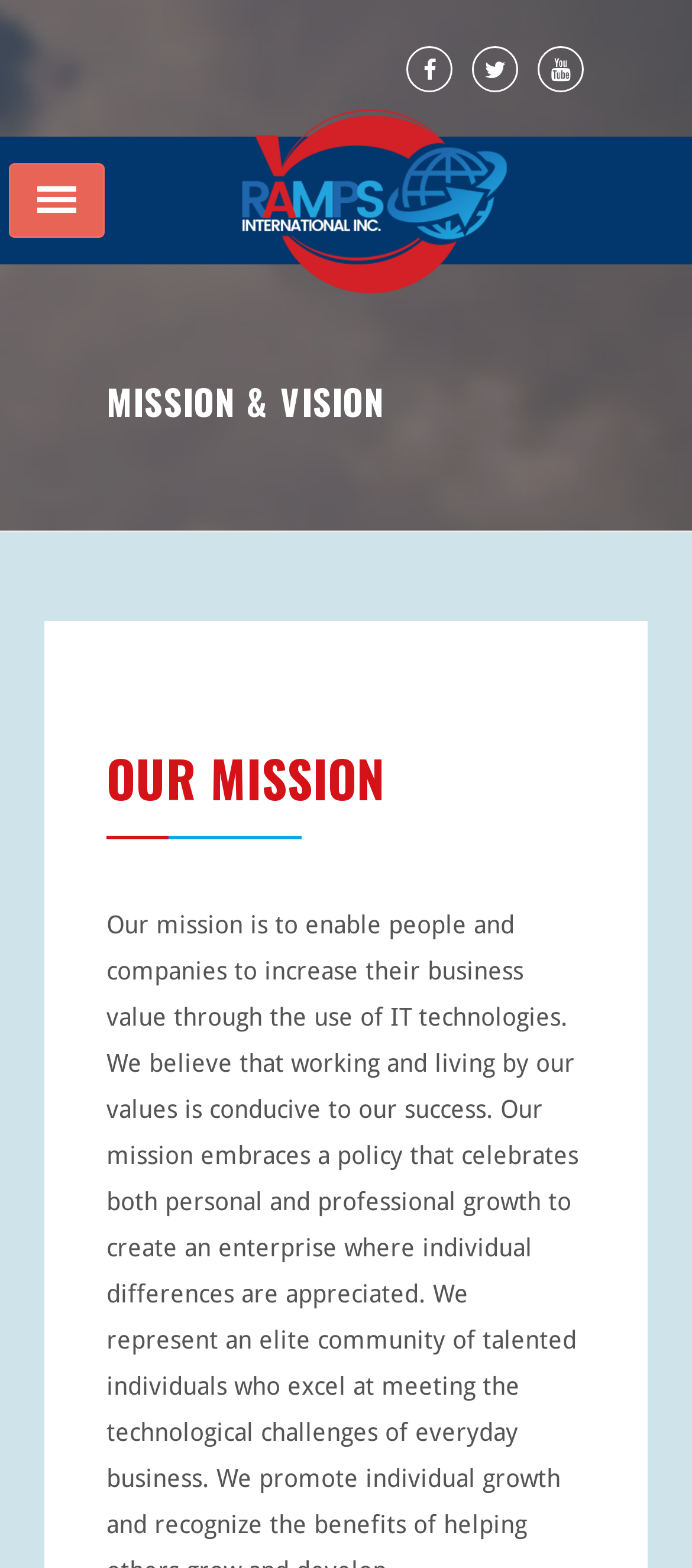How many headings are there on the page?
Please use the image to provide an in-depth answer to the question.

I looked at the page structure and found two headings. The first one is 'MISSION & VISION', and the second one is 'OUR MISSION'.